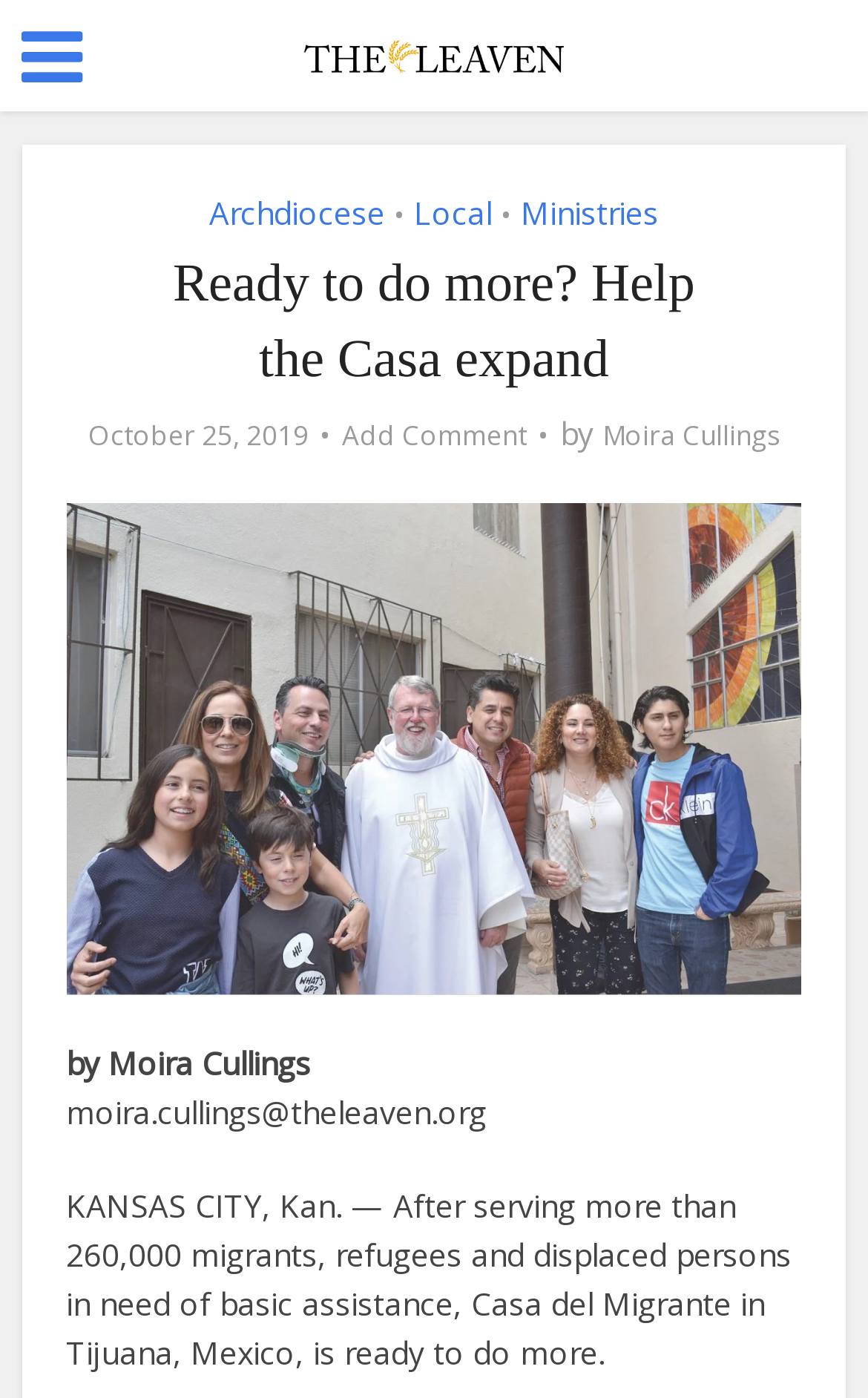Extract the bounding box coordinates for the UI element described as: "Moira Cullings".

[0.694, 0.3, 0.899, 0.324]